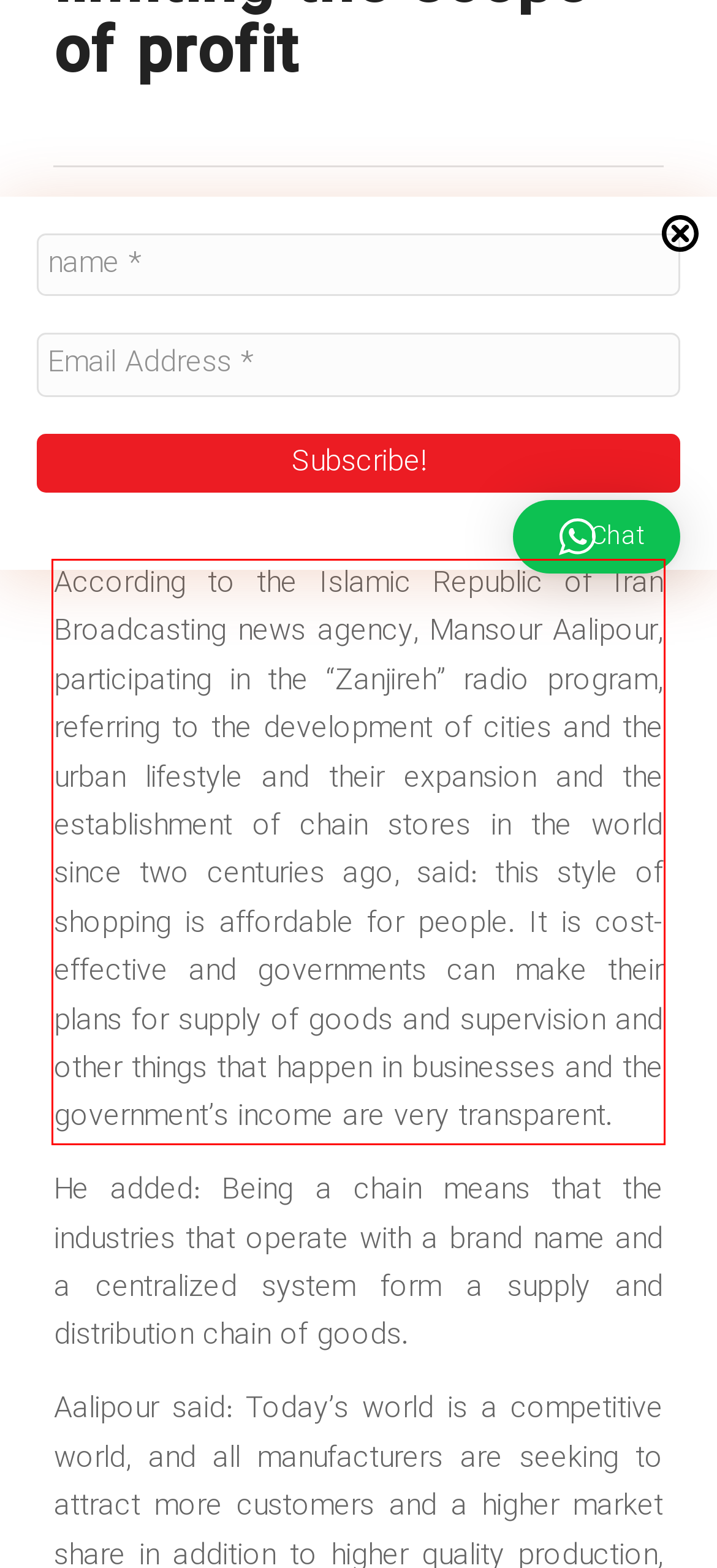Within the provided webpage screenshot, find the red rectangle bounding box and perform OCR to obtain the text content.

According to the Islamic Republic of Iran Broadcasting news agency, Mansour Aalipour, participating in the “Zanjireh” radio program, referring to the development of cities and the urban lifestyle and their expansion and the establishment of chain stores in the world since two centuries ago, said: this style of shopping is affordable for people. It is cost-effective and governments can make their plans for supply of goods and supervision and other things that happen in businesses and the government’s income are very transparent.